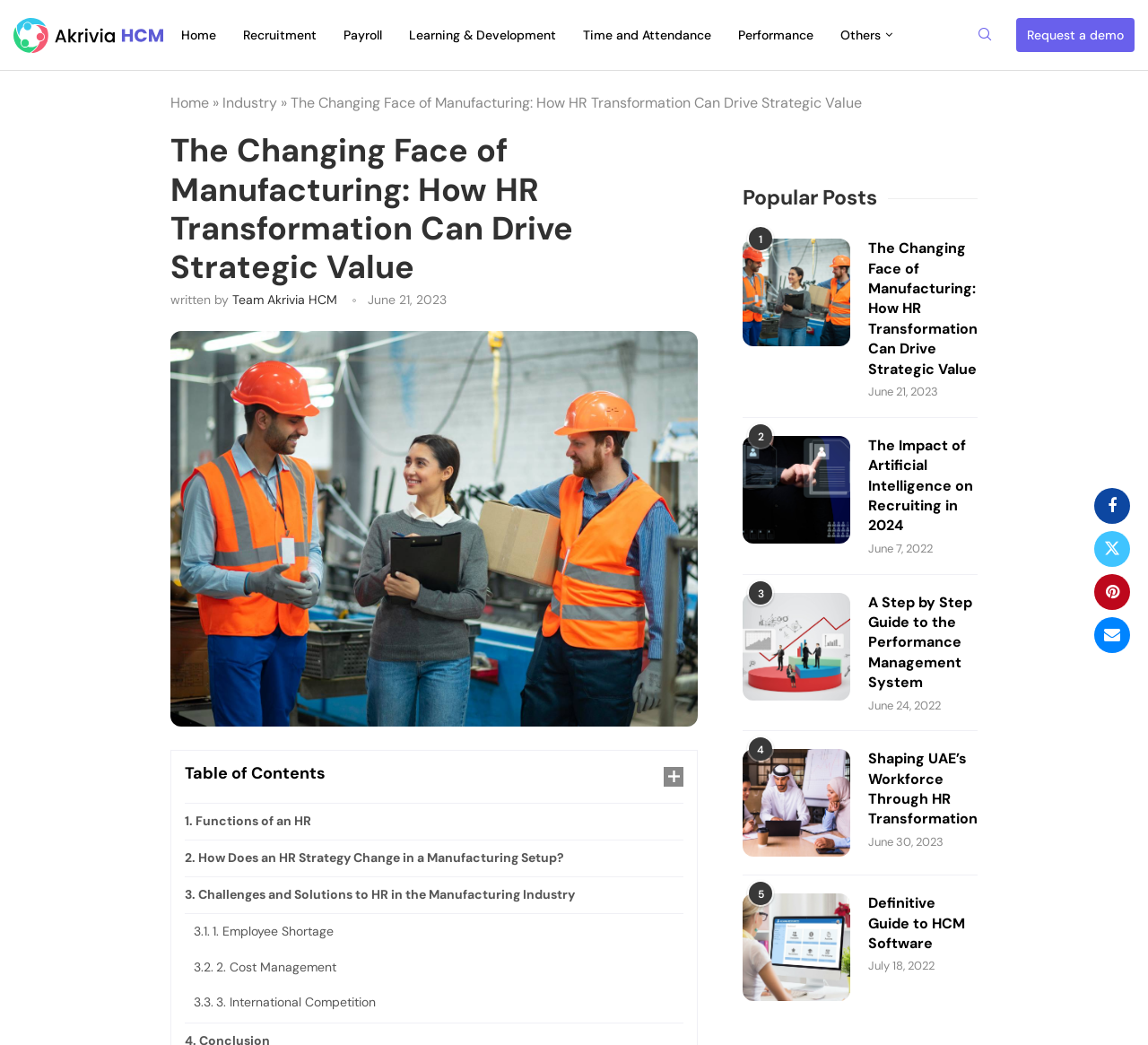Locate the bounding box coordinates of the clickable area to execute the instruction: "View the 'Popular Posts'". Provide the coordinates as four float numbers between 0 and 1, represented as [left, top, right, bottom].

[0.647, 0.176, 0.764, 0.202]